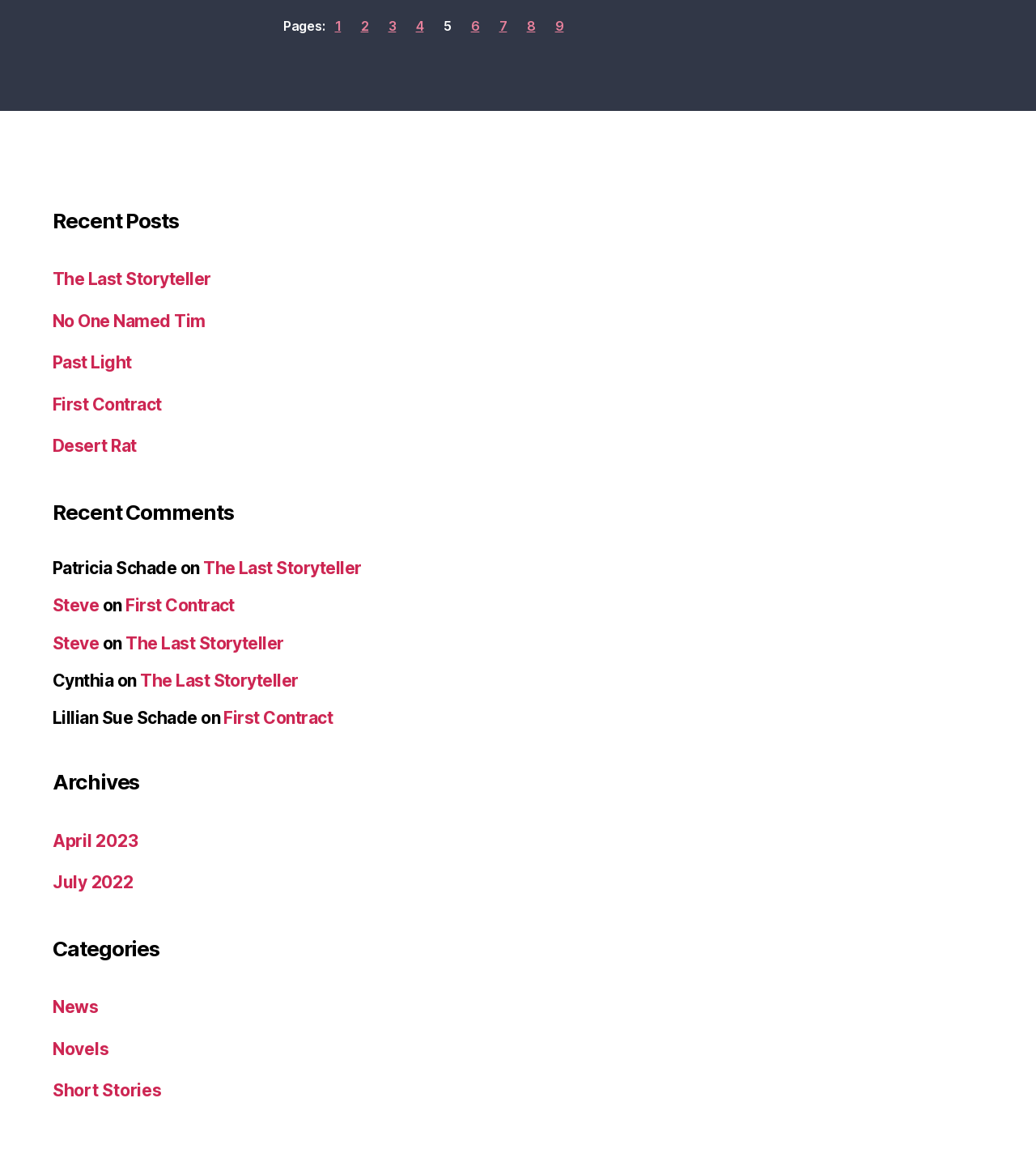Use a single word or phrase to answer the question: 
Who is the author of the blog?

Patricia Schade